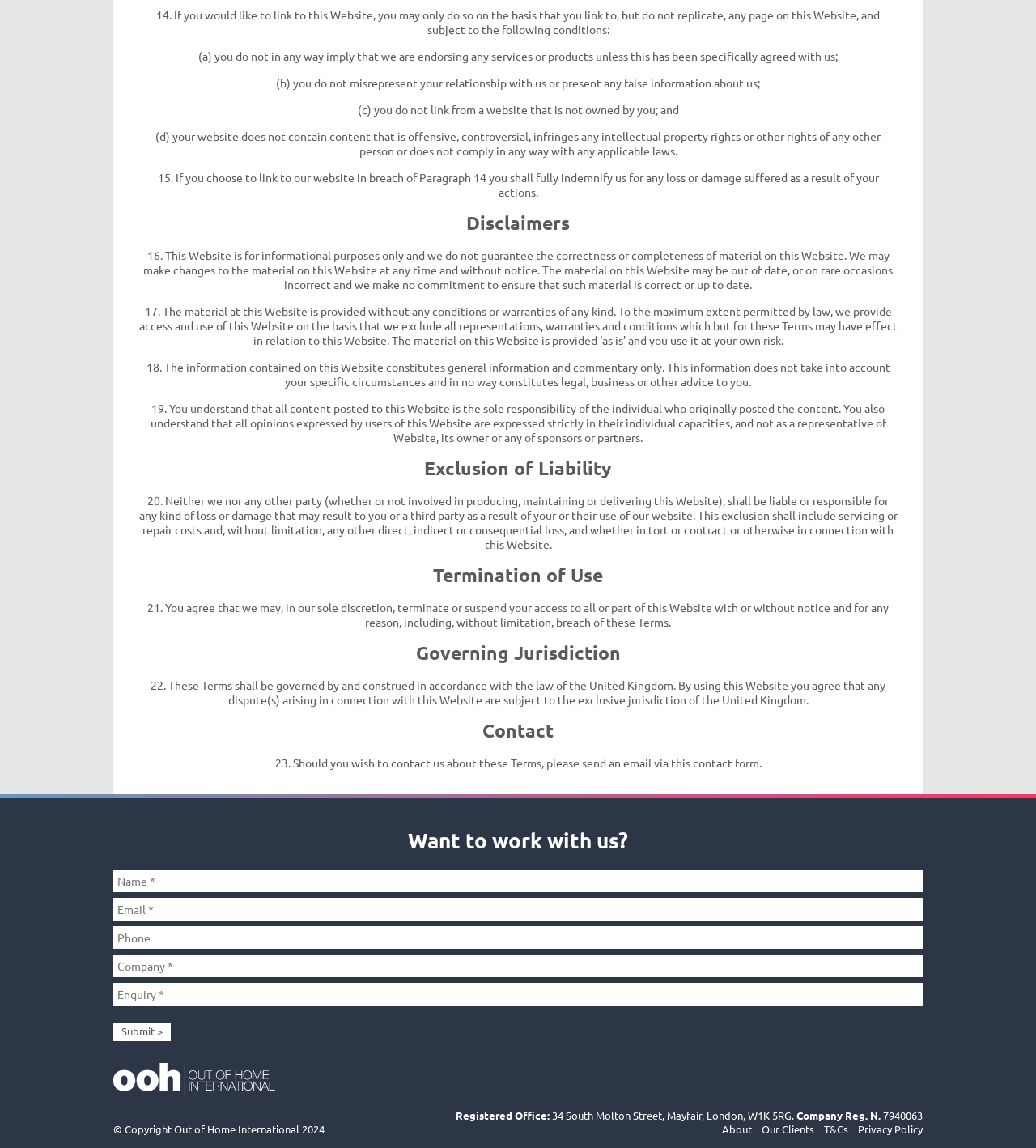Please provide the bounding box coordinates for the element that needs to be clicked to perform the instruction: "Contact us via the contact form". The coordinates must consist of four float numbers between 0 and 1, formatted as [left, top, right, bottom].

[0.265, 0.658, 0.735, 0.671]